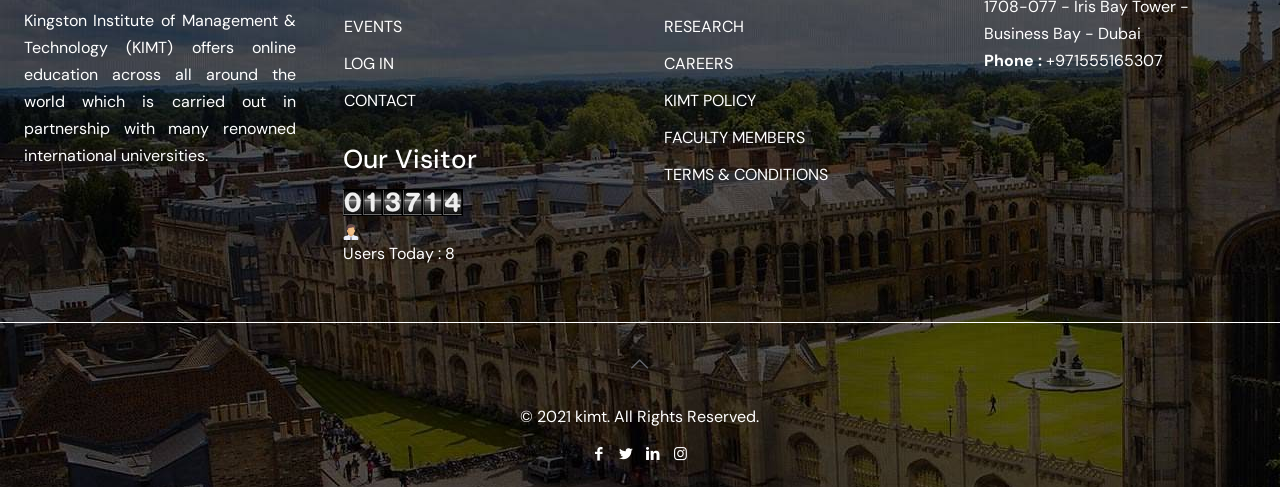Locate the coordinates of the bounding box for the clickable region that fulfills this instruction: "View RC8 WanderYards at the Centre Pompidou".

None